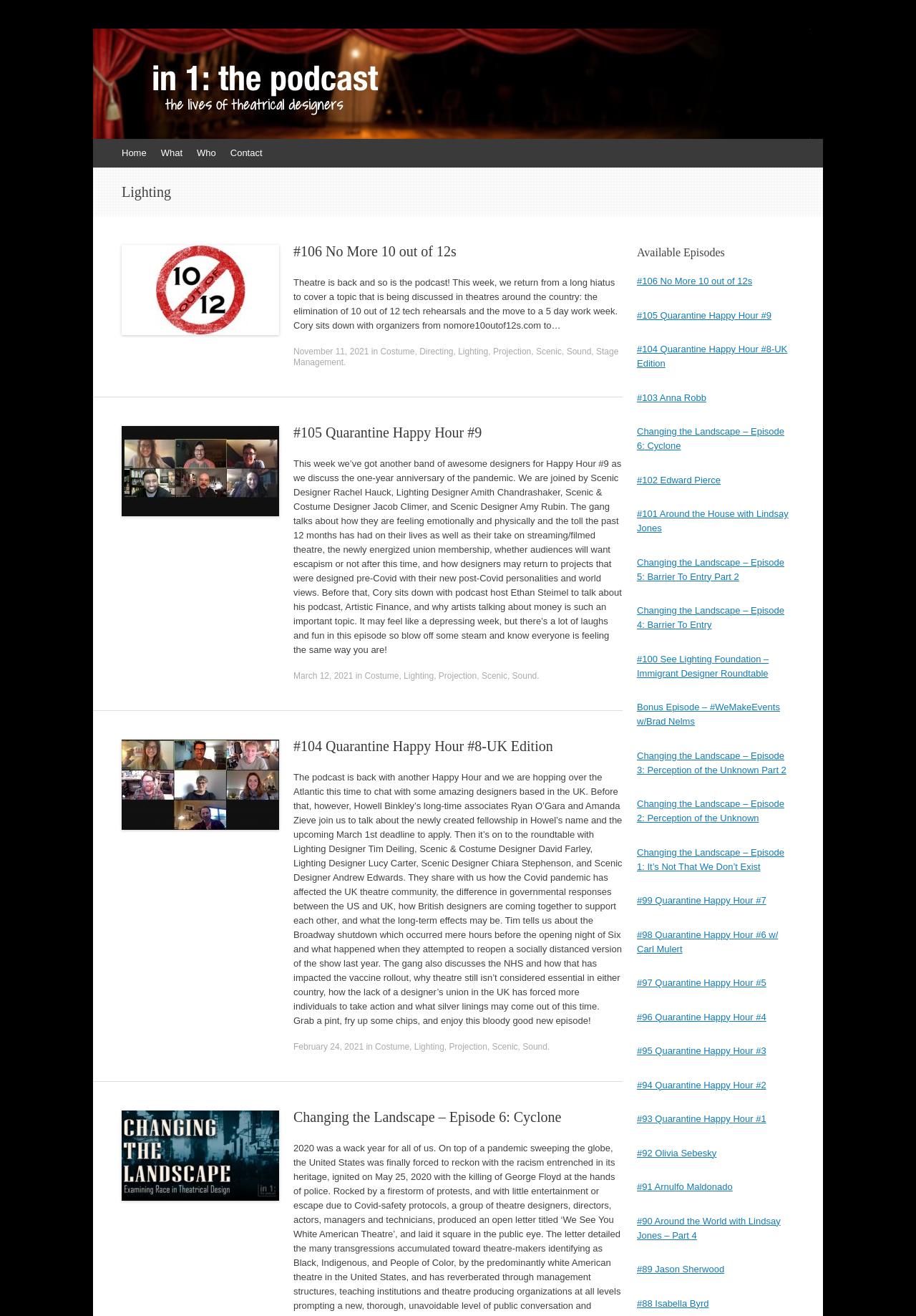Produce a meticulous description of the webpage.

This webpage is about a podcast called "Lighting" that focuses on the lives of theatrical designers. At the top of the page, there is a heading that reads "in 1: the podcast" and a link with the same text. Below this, there is another heading that reads "the lives of theatrical designers". 

On the top-left side of the page, there are links to navigate to different sections of the website, including "Home", "What", "Who", and "Contact". 

The main content of the page is divided into three sections, each containing an article with a heading, a brief description, and a footer with links to related categories such as "Costume", "Lighting", "Projection", "Scenic", "Sound", and "Stage Management". The articles appear to be podcast episodes, with headings like "#106 No More 10 out of 12s", "#105 Quarantine Happy Hour #9", and "#104 Quarantine Happy Hour #8-UK Edition". The descriptions provide a summary of each episode, including the topics discussed and the guests featured.

Below these articles, there is a section with a heading "Available Episodes" that lists multiple links to different podcast episodes, including the ones mentioned above as well as others like "#103 Anna Robb", "#102 Edward Pierce", and "#101 Around the House with Lindsay Jones".